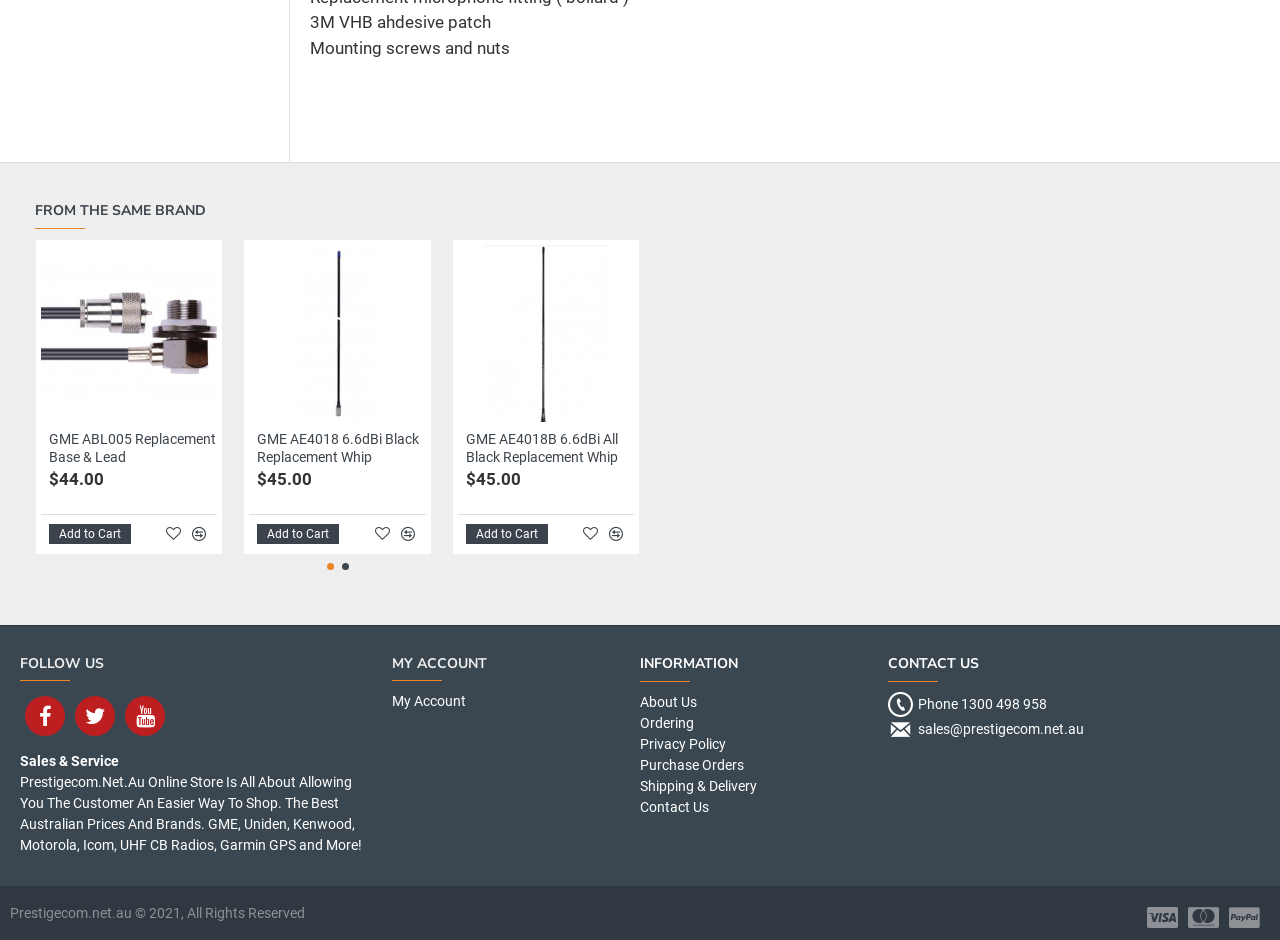How can users contact the seller?
Using the image provided, answer with just one word or phrase.

By phone or email